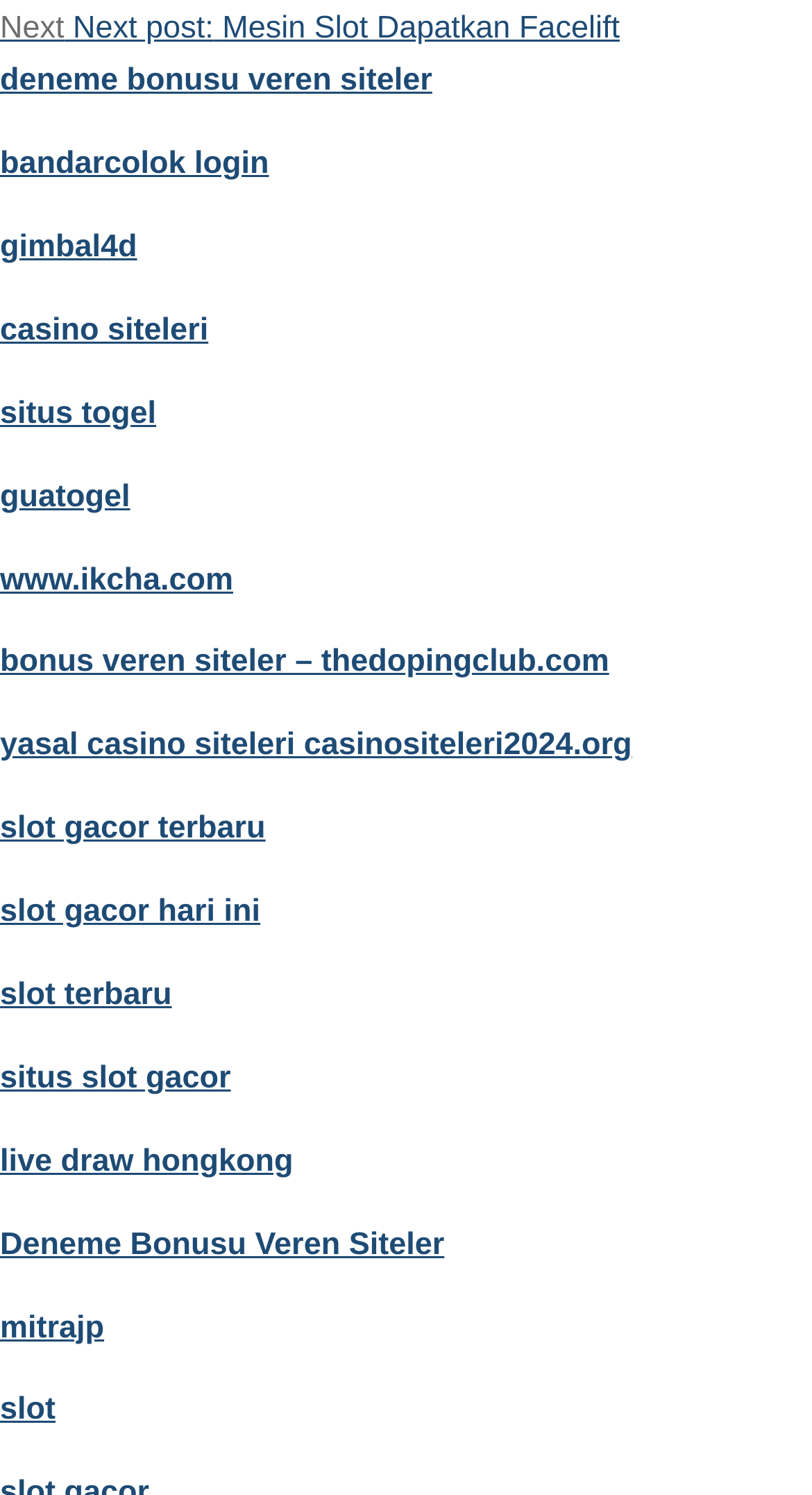Provide the bounding box coordinates of the UI element this sentence describes: "bonus veren siteler – thedopingclub.com".

[0.0, 0.431, 0.75, 0.455]